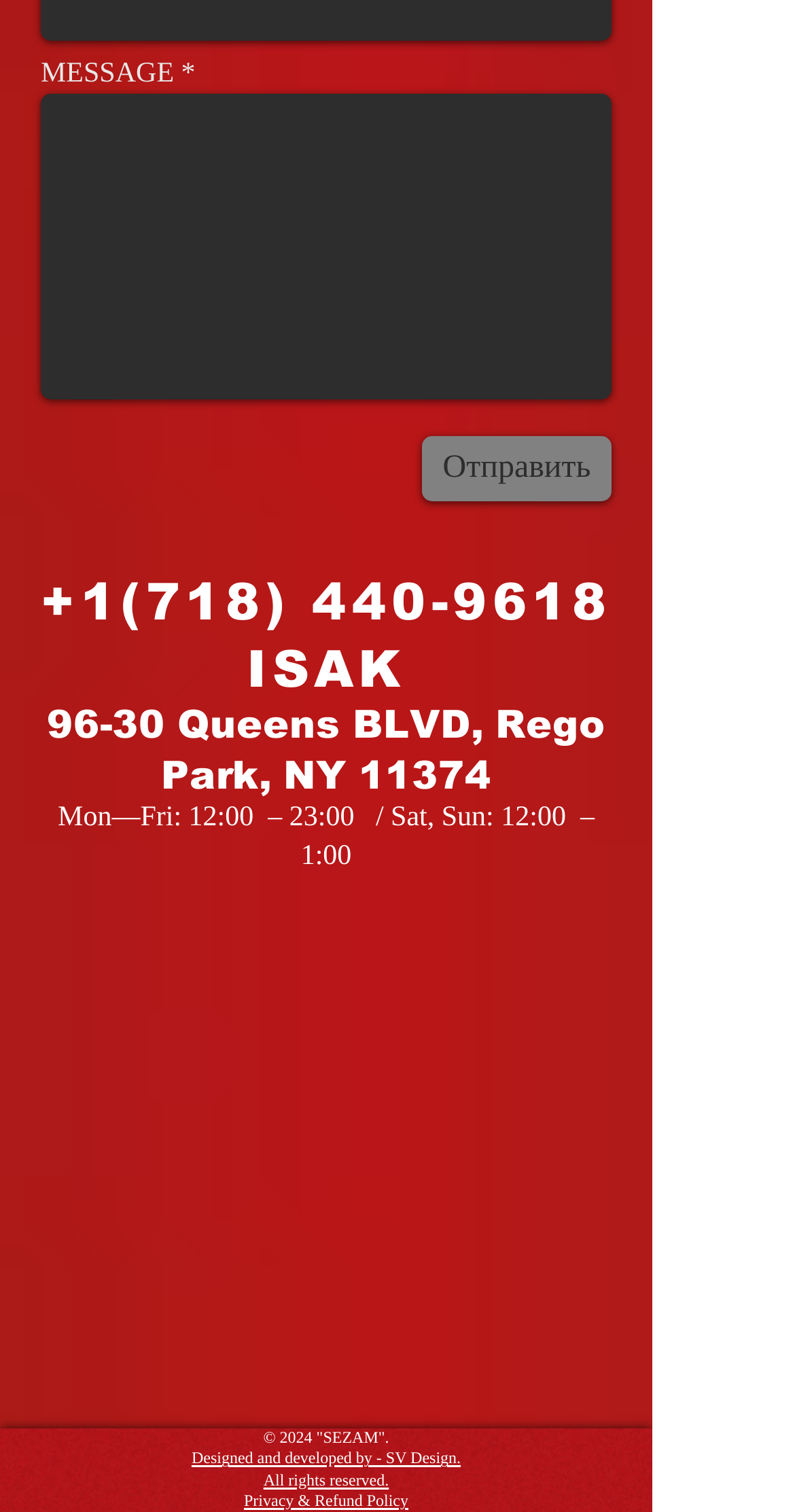What is the address of the business?
Answer the question in a detailed and comprehensive manner.

The address of the business can be found in the static text element '96-30 Queens BLVD, Rego Park, NY 11374' which is located above the Google Maps iframe, providing the physical location of the business.